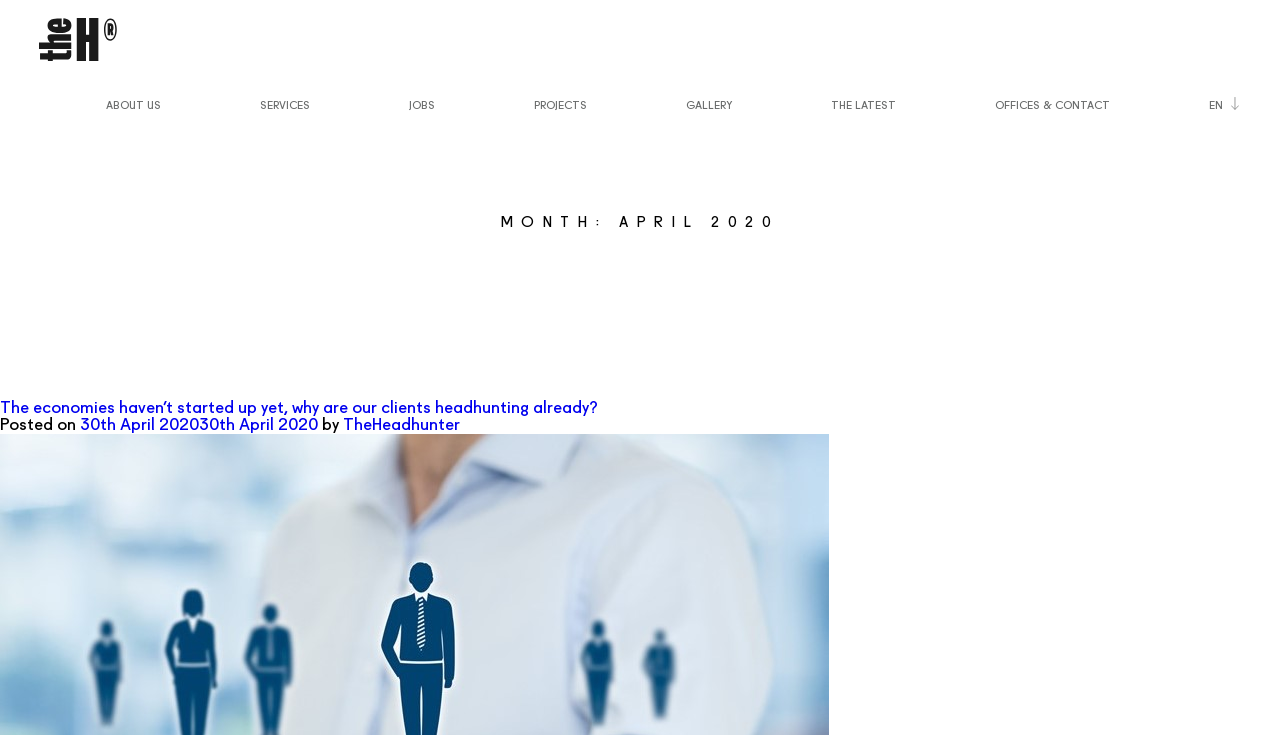Determine the main text heading of the webpage and provide its content.

MONTH: APRIL 2020